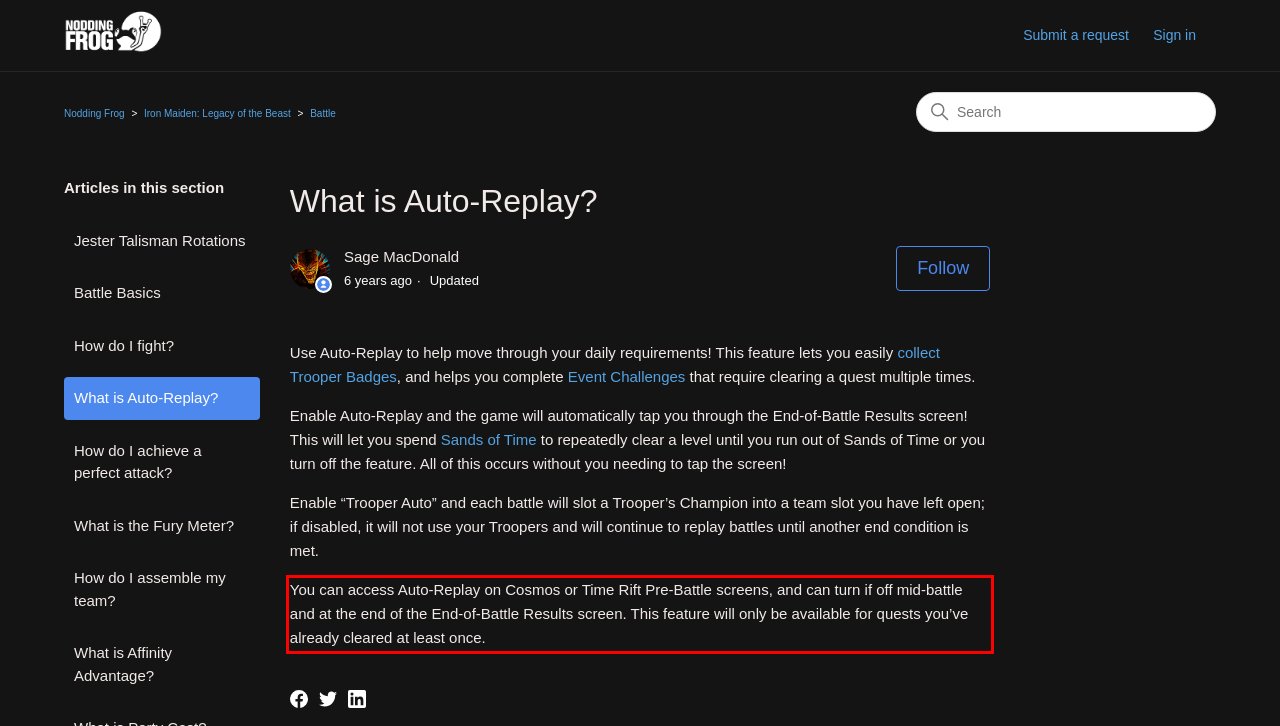Your task is to recognize and extract the text content from the UI element enclosed in the red bounding box on the webpage screenshot.

You can access Auto-Replay on Cosmos or Time Rift Pre-Battle screens, and can turn if off mid-battle and at the end of the End-of-Battle Results screen. This feature will only be available for quests you’ve already cleared at least once.